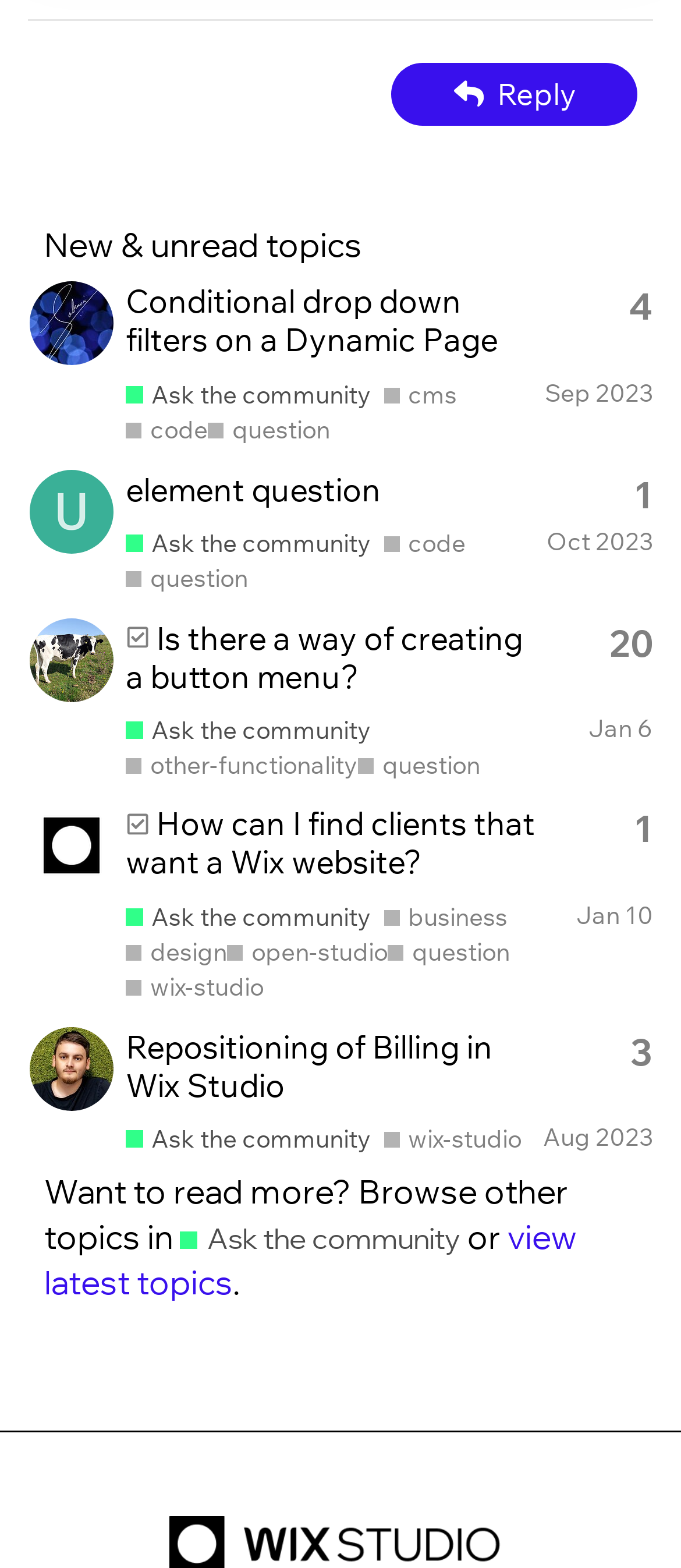Examine the screenshot and answer the question in as much detail as possible: What is the username of the person who posted the third topic?

I found the username of the person who posted the third topic by looking at the link element inside the third gridcell, which is 'Michael_Woodman's profile, latest poster'.